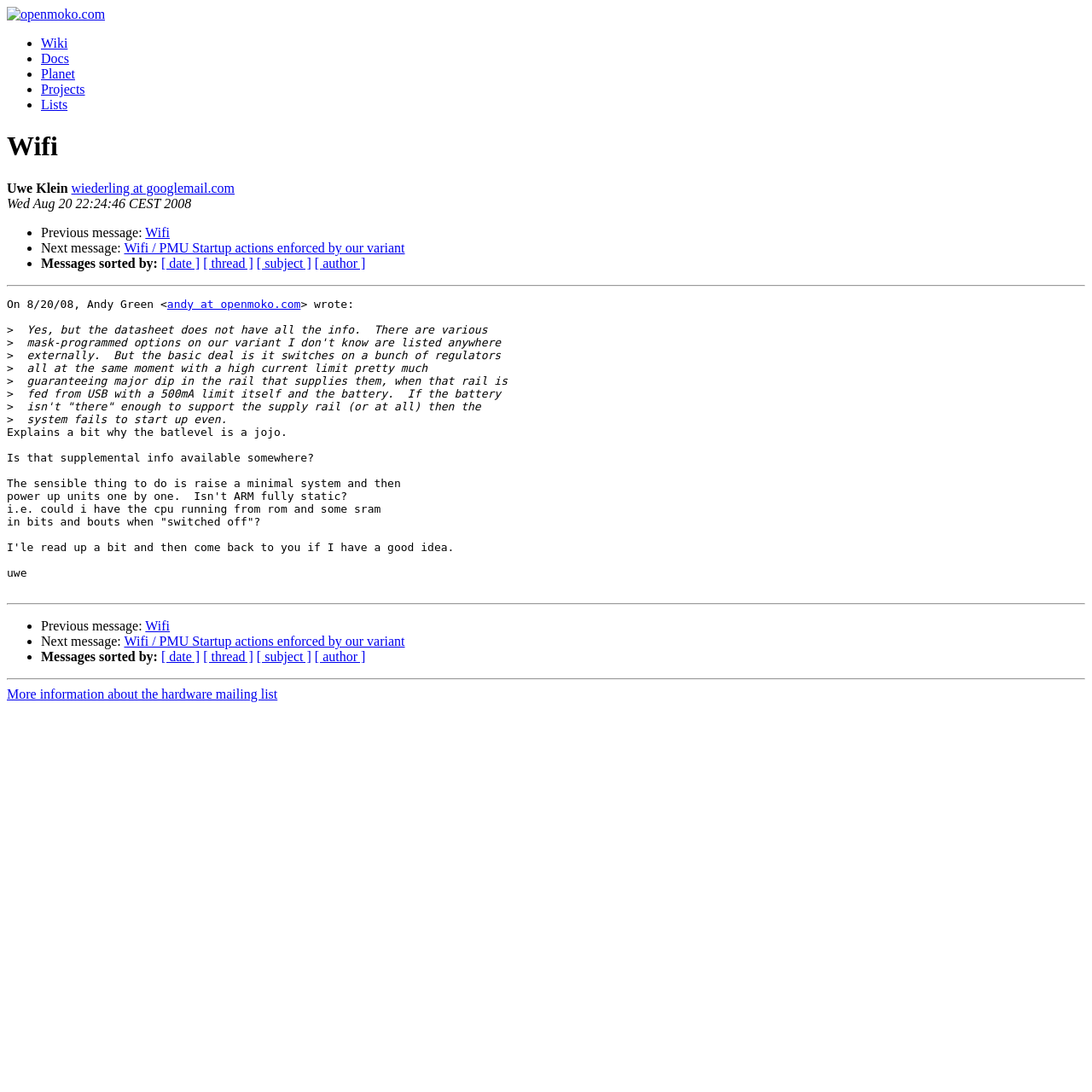Please determine the bounding box coordinates of the element's region to click in order to carry out the following instruction: "visit openmoko website". The coordinates should be four float numbers between 0 and 1, i.e., [left, top, right, bottom].

[0.006, 0.006, 0.096, 0.02]